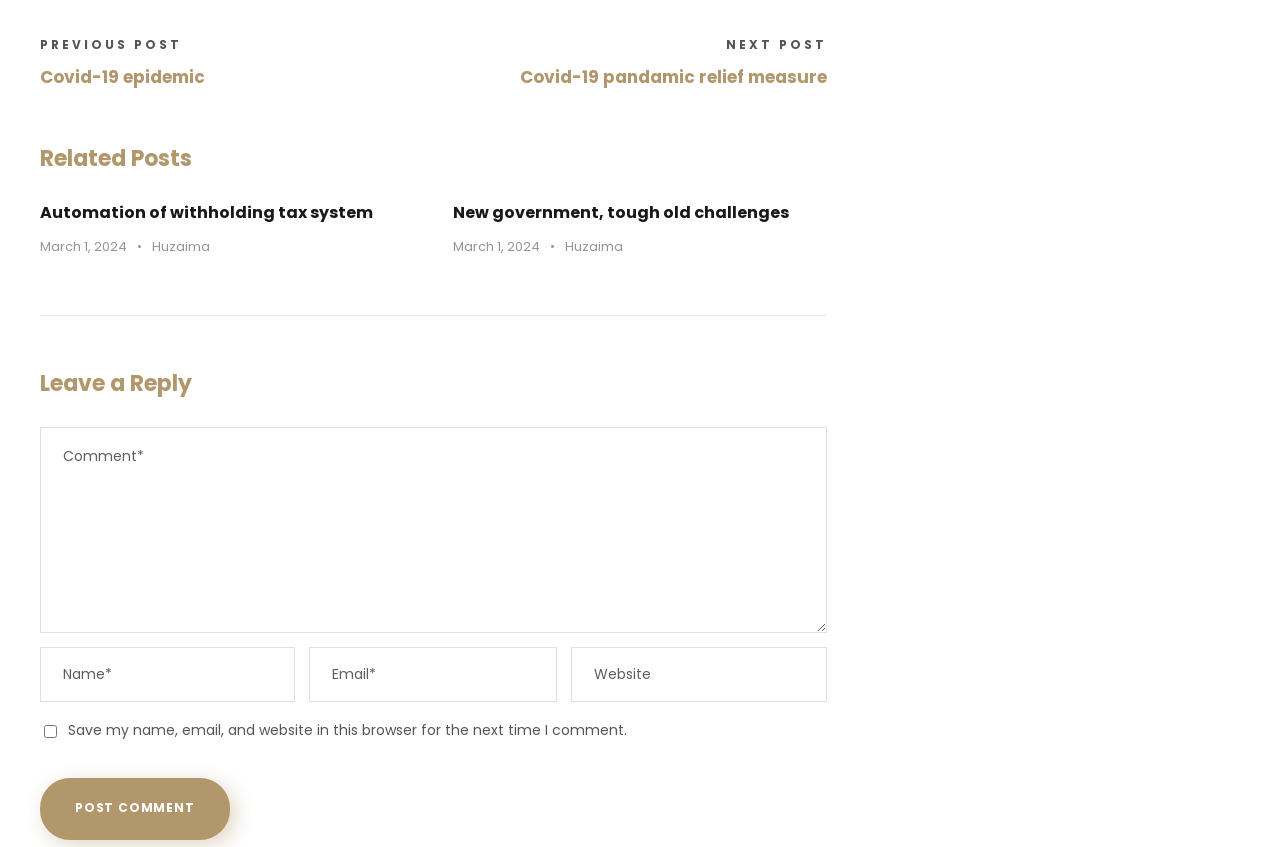Identify the bounding box coordinates of the area that should be clicked in order to complete the given instruction: "Click on the 'Covid-19 epidemic' link". The bounding box coordinates should be four float numbers between 0 and 1, i.e., [left, top, right, bottom].

[0.031, 0.078, 0.16, 0.105]